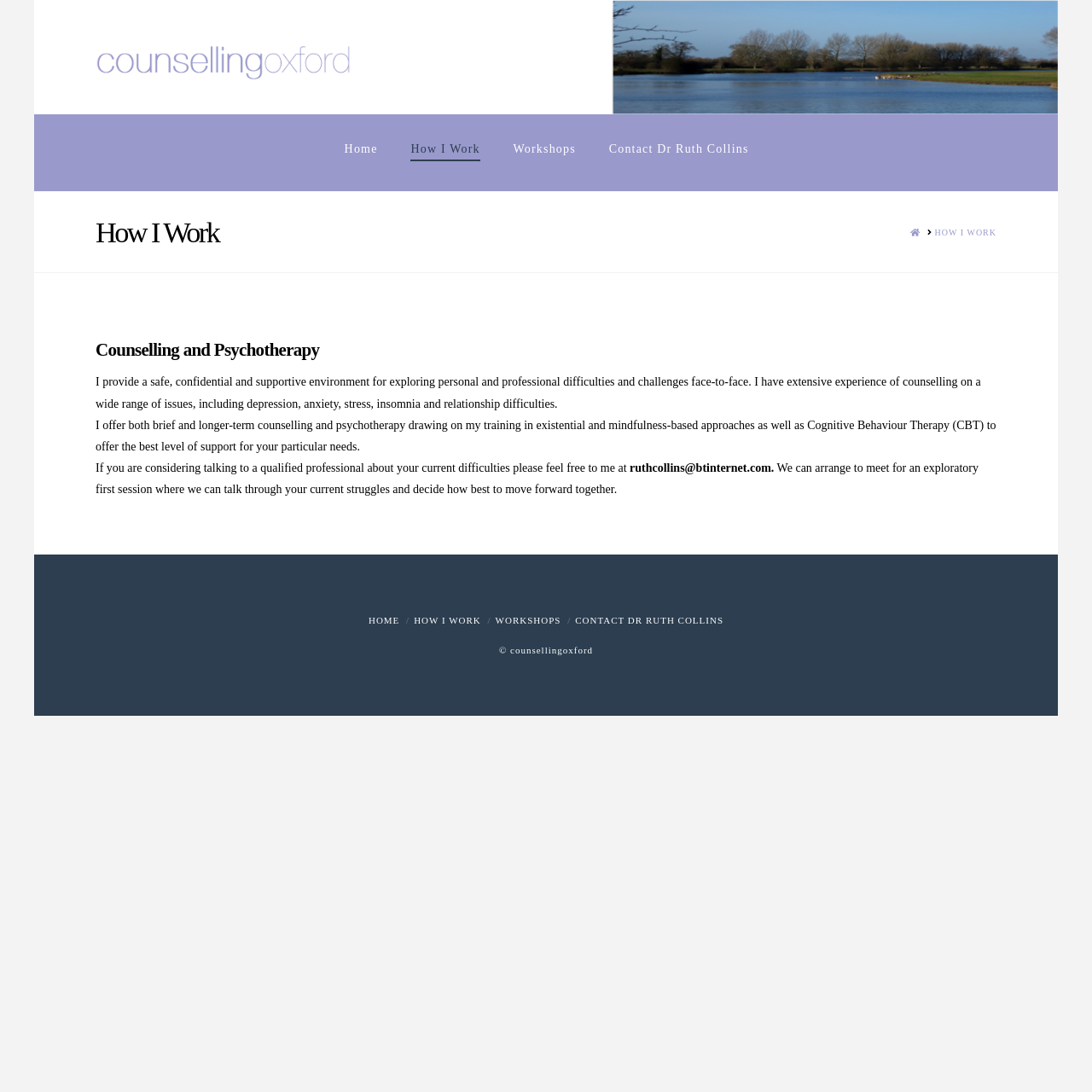Can you specify the bounding box coordinates for the region that should be clicked to fulfill this instruction: "Click on the Counselling Oxford link".

[0.088, 0.031, 0.322, 0.074]